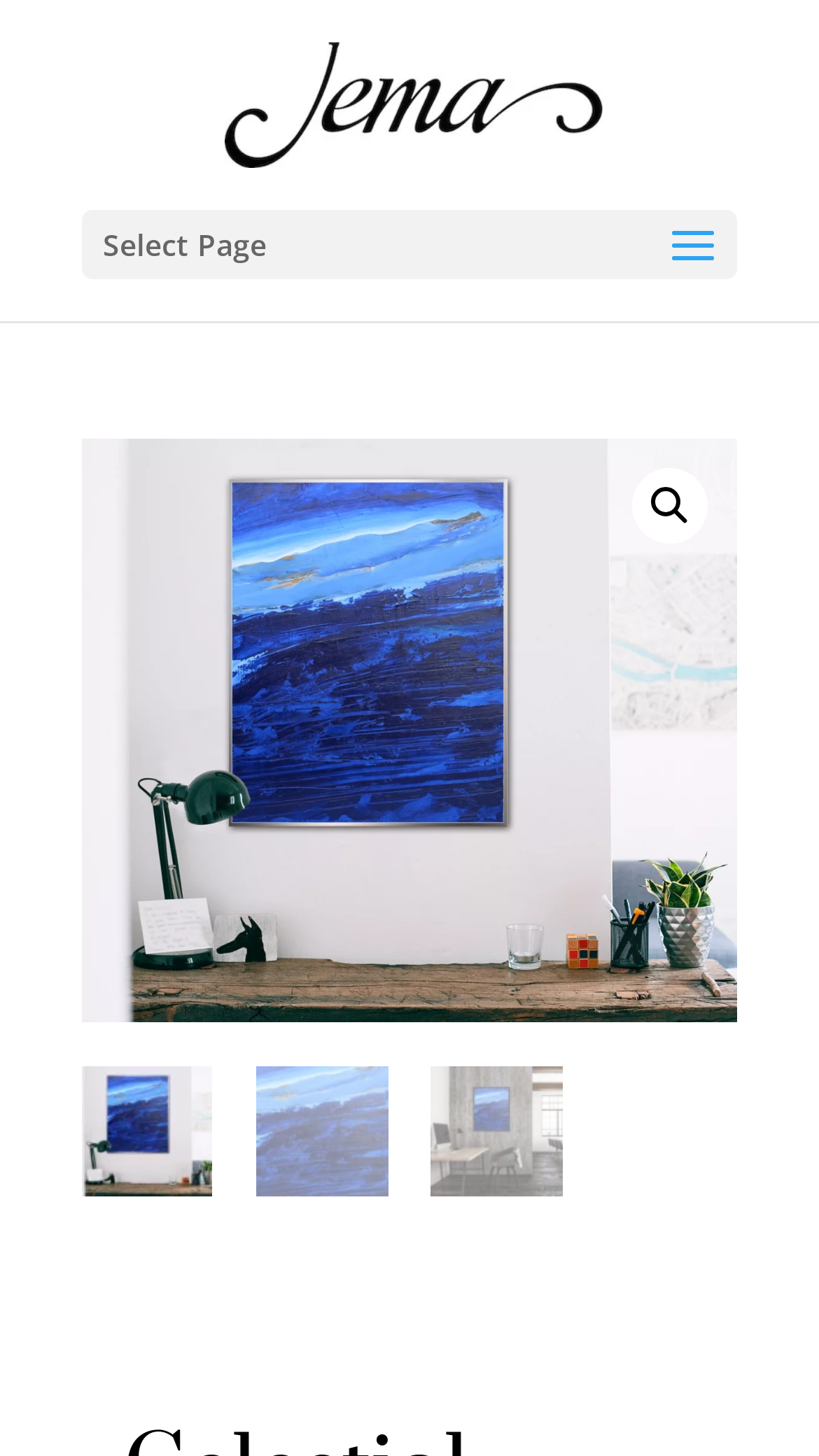What is the purpose of the link with the magnifying glass icon?
Please utilize the information in the image to give a detailed response to the question.

The link with the magnifying glass icon is likely a search function, allowing users to search for specific keywords or phrases within the website. The icon is commonly used to represent search functionality.